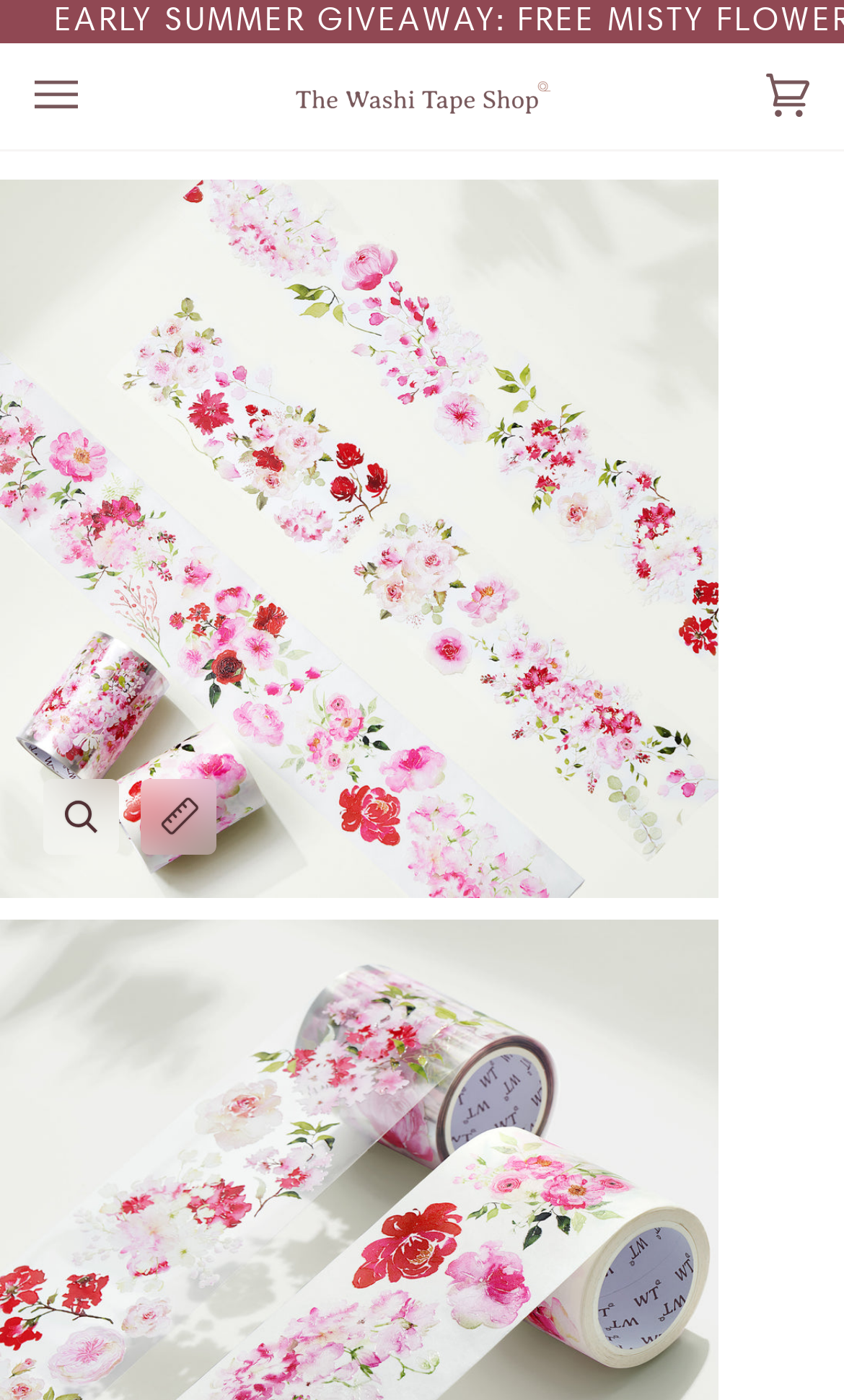Please identify the primary heading on the webpage and return its text.

Pink Ballet Wide Washi / PET Tape